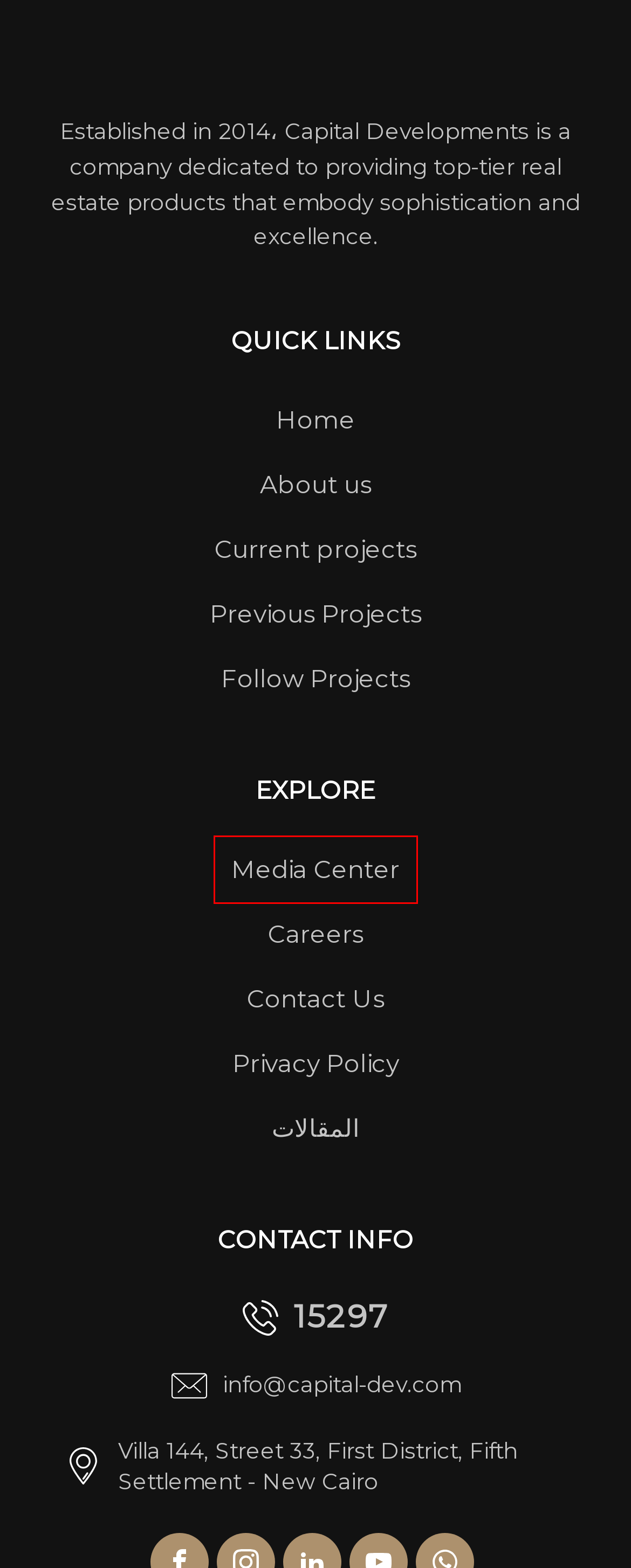Inspect the provided webpage screenshot, concentrating on the element within the red bounding box. Select the description that best represents the new webpage after you click the highlighted element. Here are the candidates:
A. Home - Capital Developments
B. Media Center - Capital Developments
C. Current projects - Capital Developments
D. Follow Projects - Capital Developments
E. Privacy Policy - Capital Developments
F. المقالات - Capital Developments
G. Previous Projects - Capital Developments
H. Contact Us - Capital Developments

B